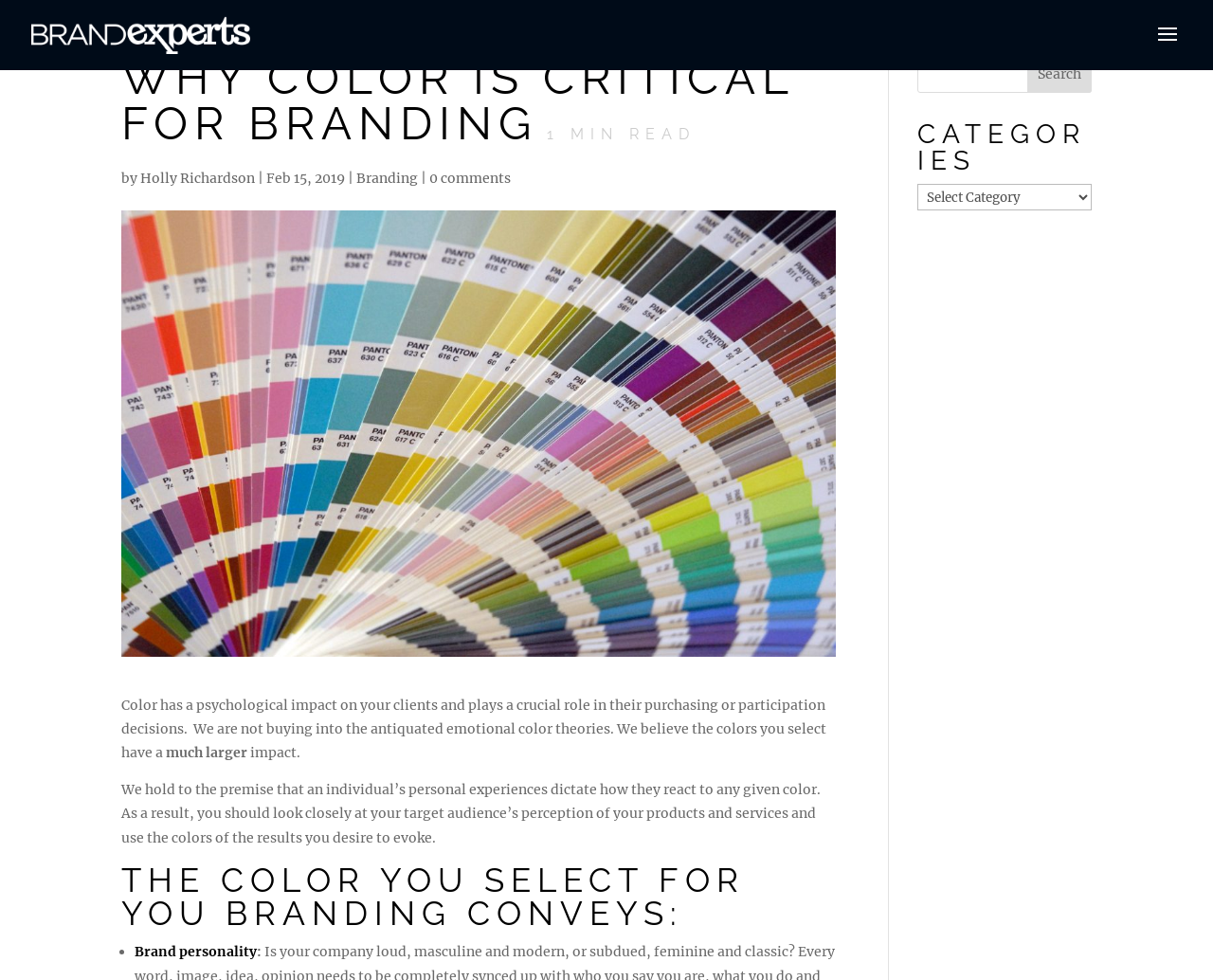Provide your answer in a single word or phrase: 
What is the category of this article?

Branding